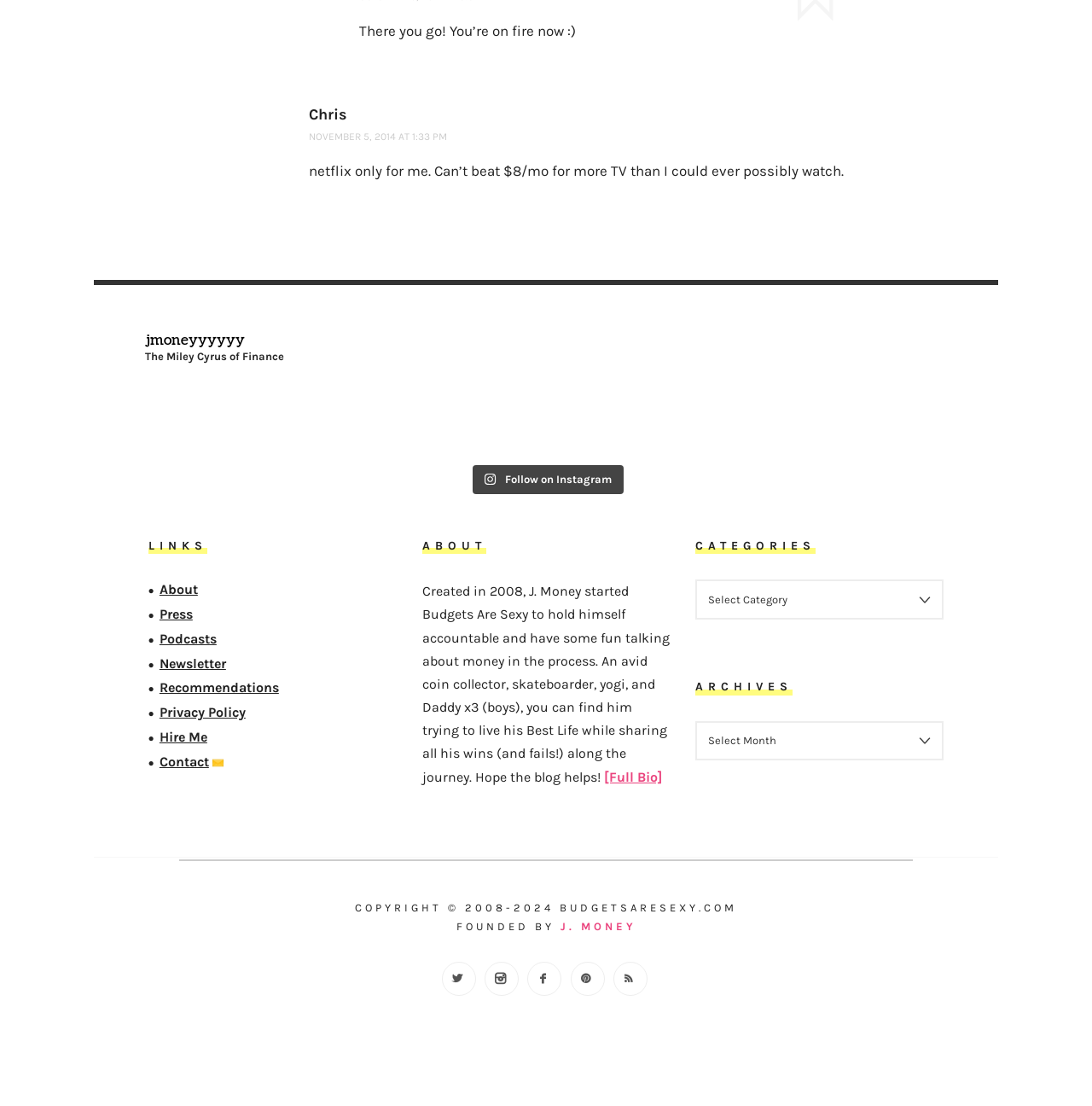Find and indicate the bounding box coordinates of the region you should select to follow the given instruction: "View the full bio".

[0.553, 0.695, 0.606, 0.71]